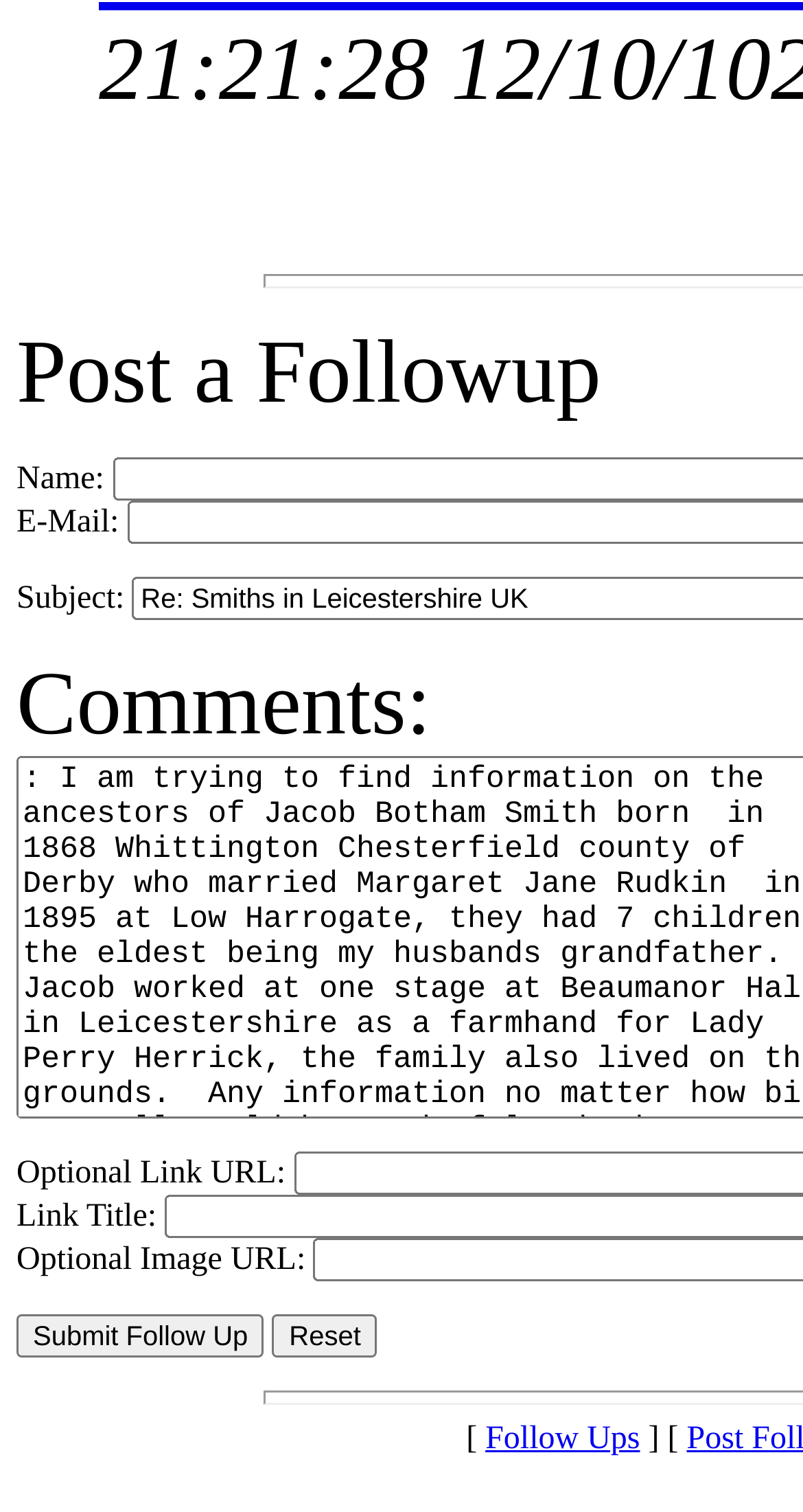What are the two options at the bottom of the page?
Using the visual information, reply with a single word or short phrase.

Submit Follow Up, Reset